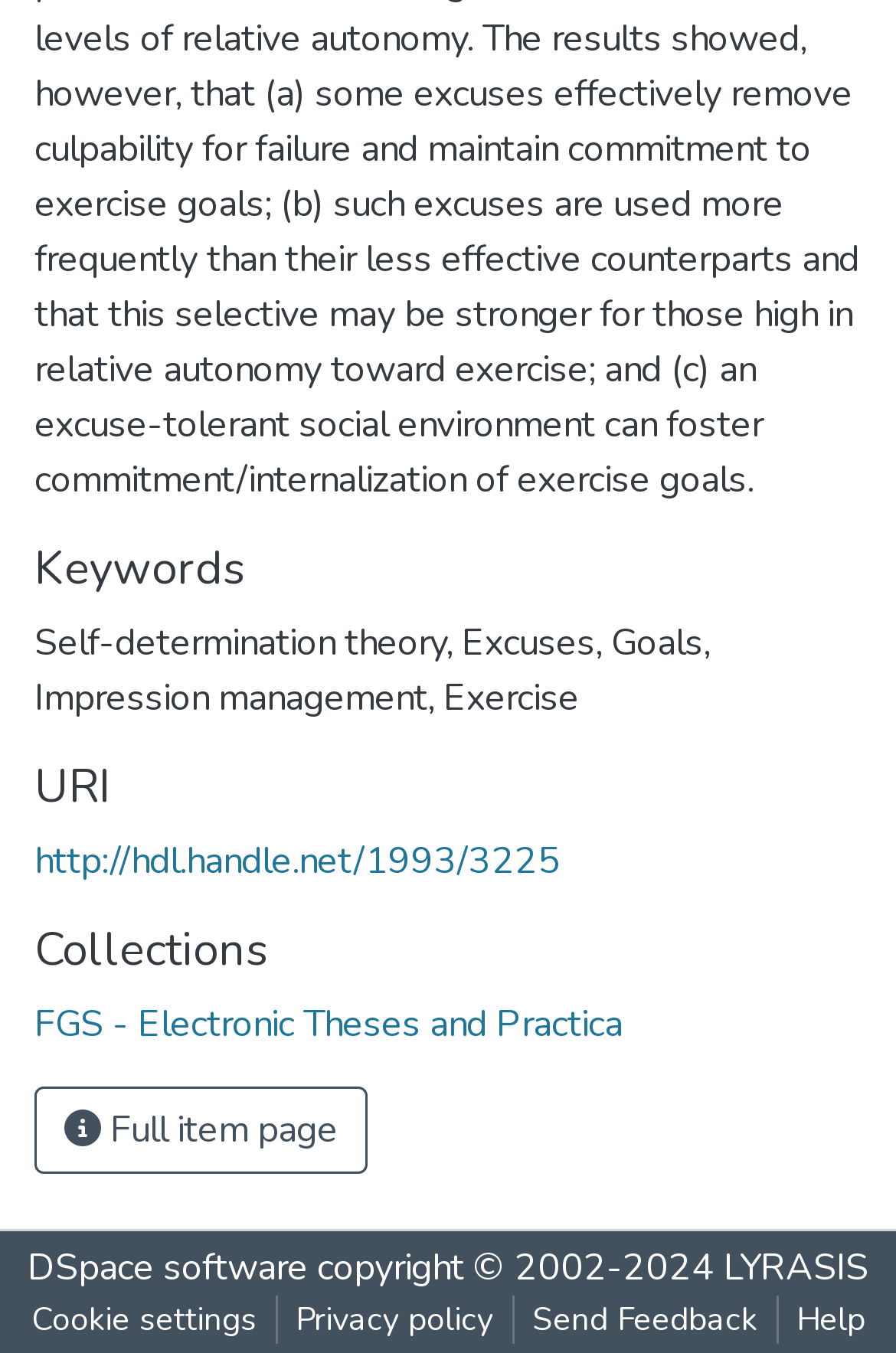Identify the bounding box coordinates for the region to click in order to carry out this instruction: "Get help". Provide the coordinates using four float numbers between 0 and 1, formatted as [left, top, right, bottom].

[0.868, 0.957, 0.986, 0.993]